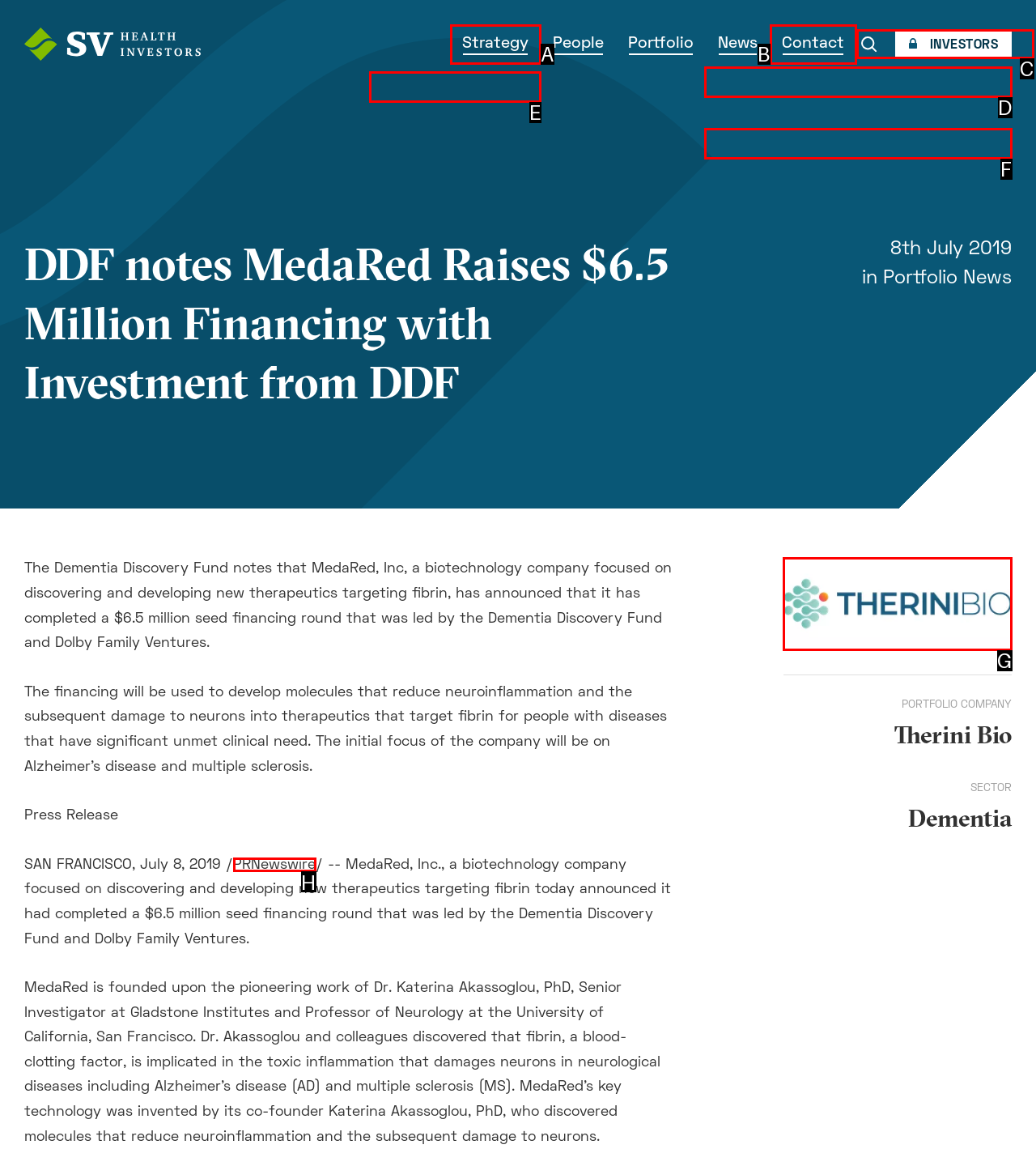Tell me which letter corresponds to the UI element that should be clicked to fulfill this instruction: Search for something
Answer using the letter of the chosen option directly.

C